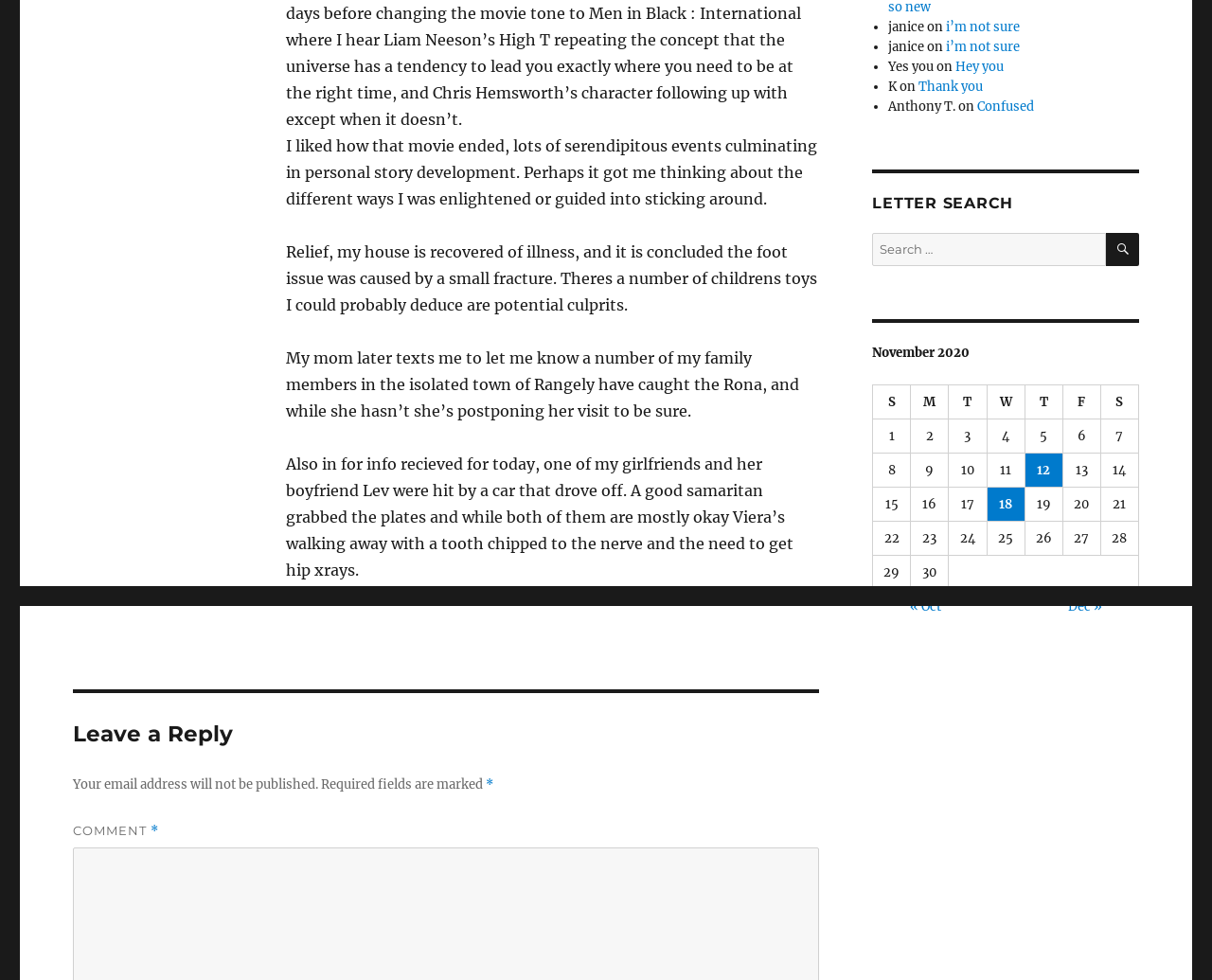Identify the bounding box coordinates for the UI element described as: "i’m not sure". The coordinates should be provided as four floats between 0 and 1: [left, top, right, bottom].

[0.78, 0.019, 0.841, 0.036]